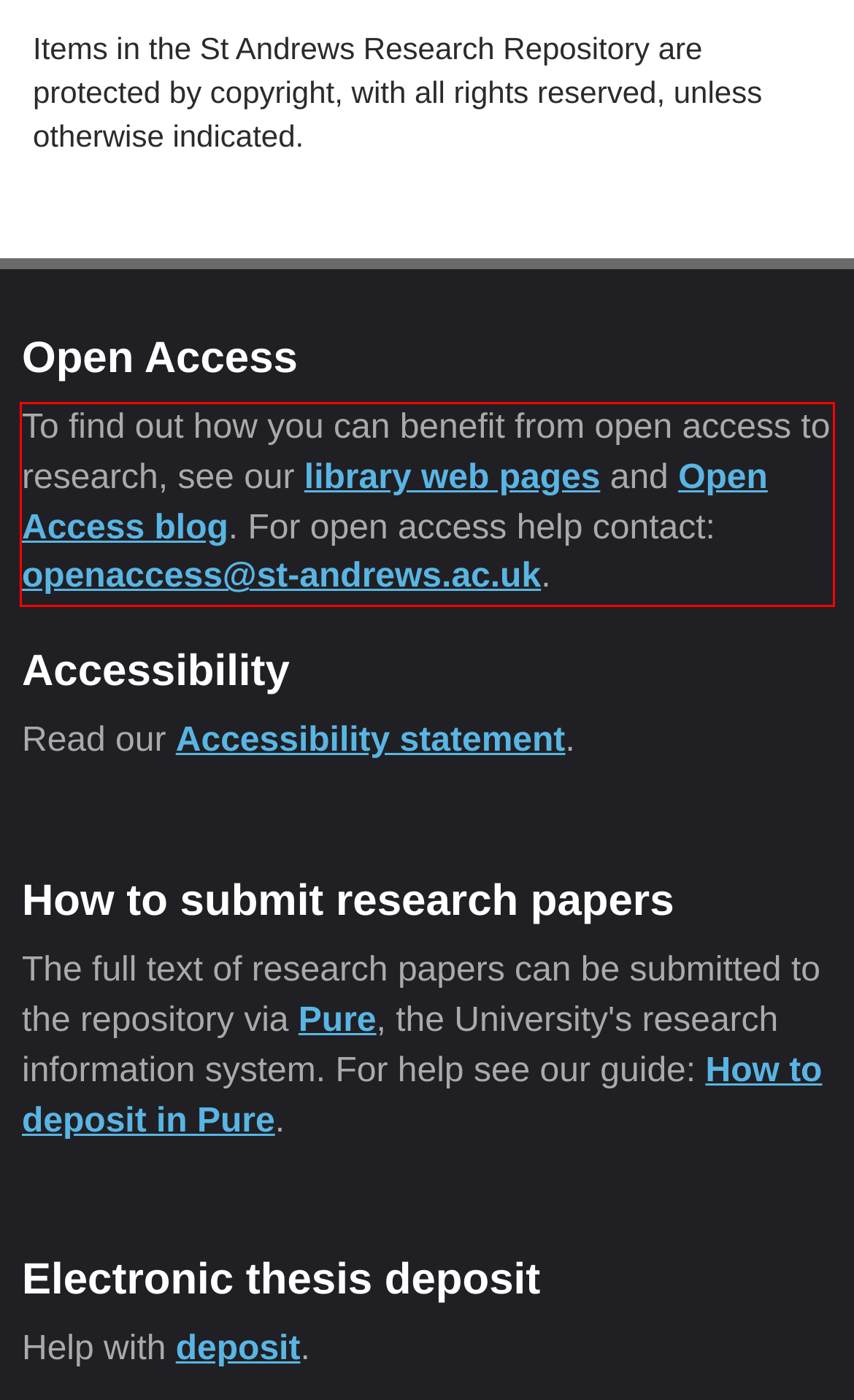Given a screenshot of a webpage containing a red bounding box, perform OCR on the text within this red bounding box and provide the text content.

To find out how you can benefit from open access to research, see our library web pages and Open Access blog. For open access help contact: openaccess@st-andrews.ac.uk.